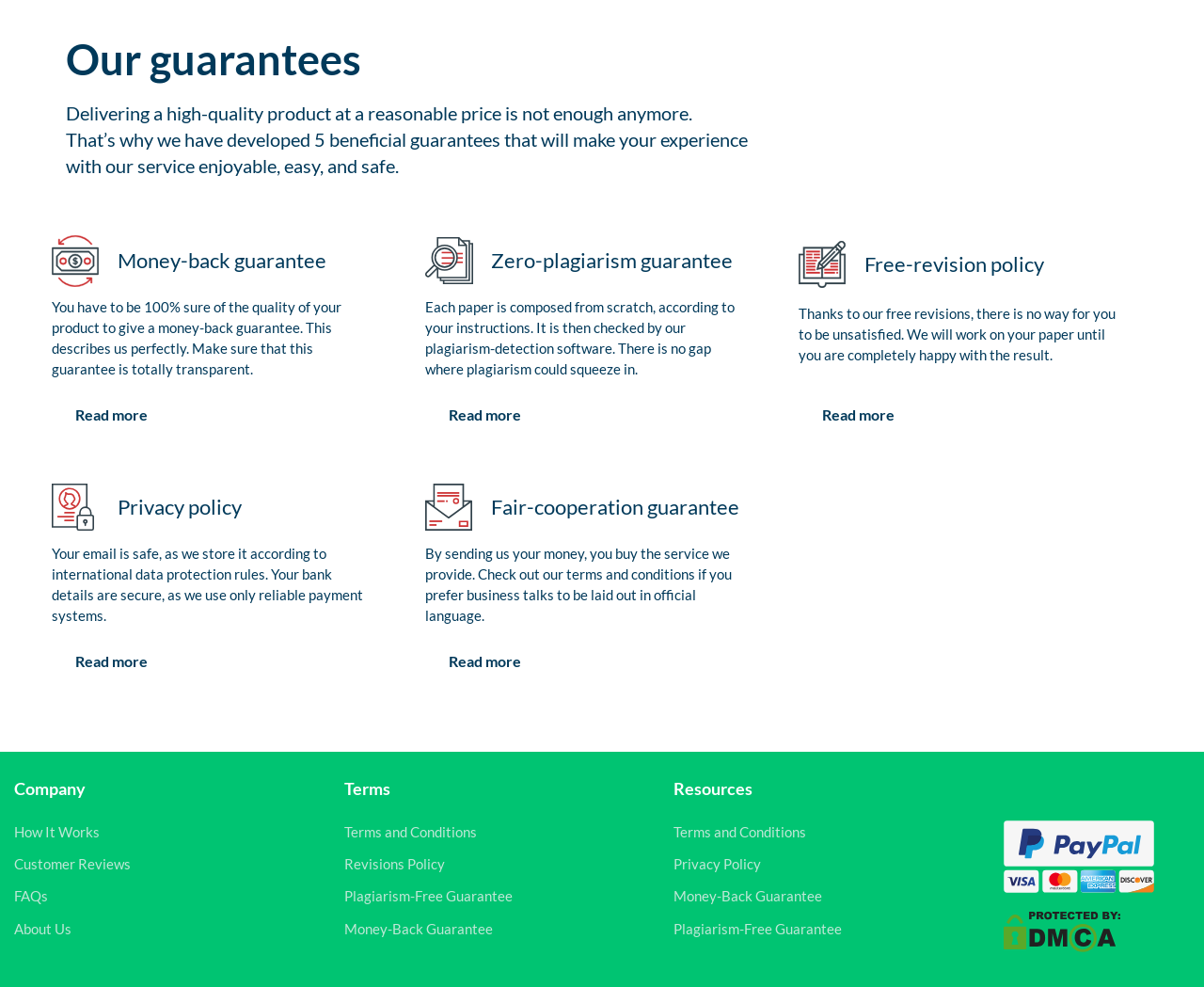Could you determine the bounding box coordinates of the clickable element to complete the instruction: "View the privacy policy"? Provide the coordinates as four float numbers between 0 and 1, i.e., [left, top, right, bottom].

[0.043, 0.65, 0.142, 0.69]